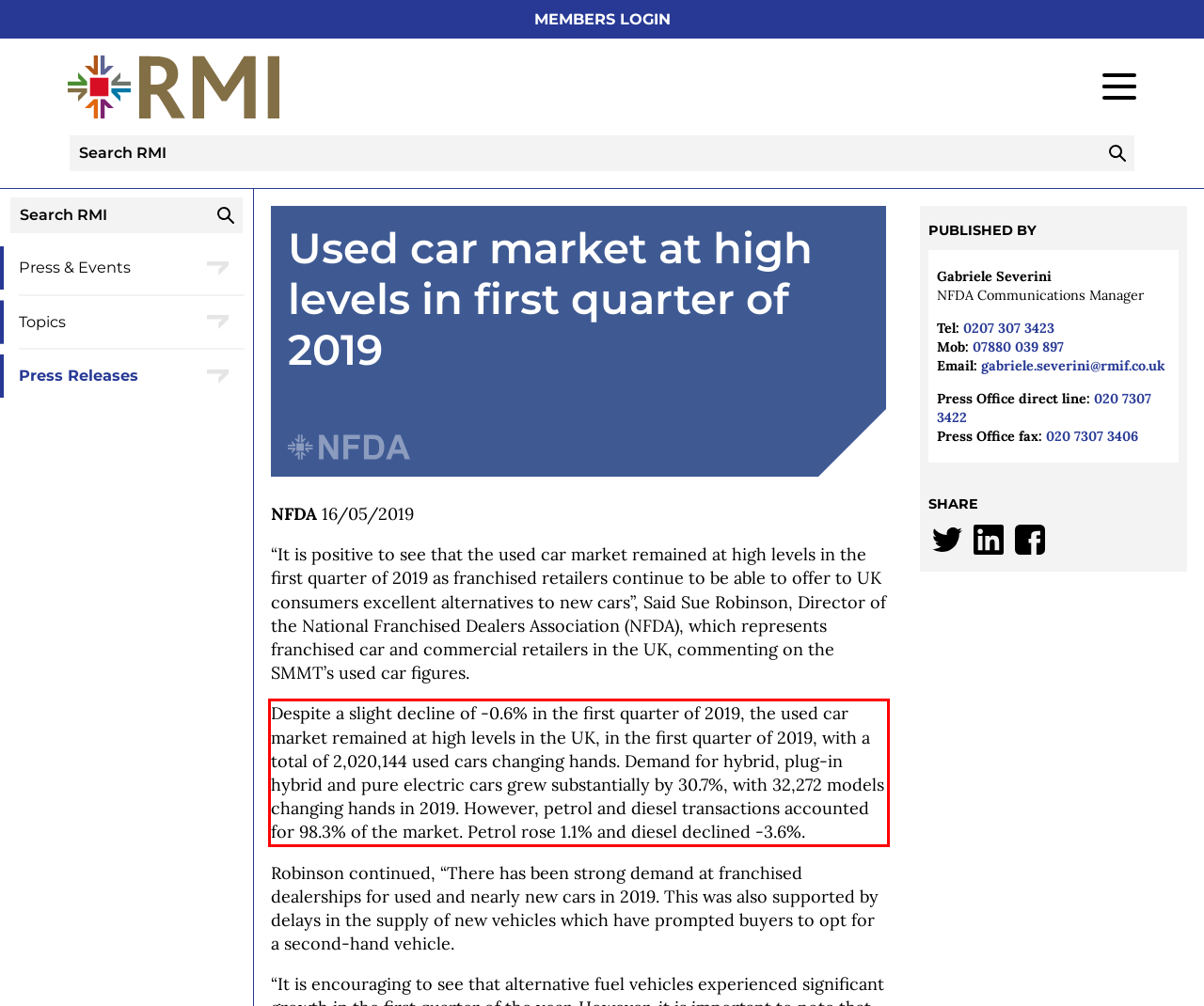You are provided with a screenshot of a webpage containing a red bounding box. Please extract the text enclosed by this red bounding box.

Despite a slight decline of -0.6% in the first quarter of 2019, the used car market remained at high levels in the UK, in the first quarter of 2019, with a total of 2,020,144 used cars changing hands. Demand for hybrid, plug-in hybrid and pure electric cars grew substantially by 30.7%, with 32,272 models changing hands in 2019. However, petrol and diesel transactions accounted for 98.3% of the market. Petrol rose 1.1% and diesel declined -3.6%.